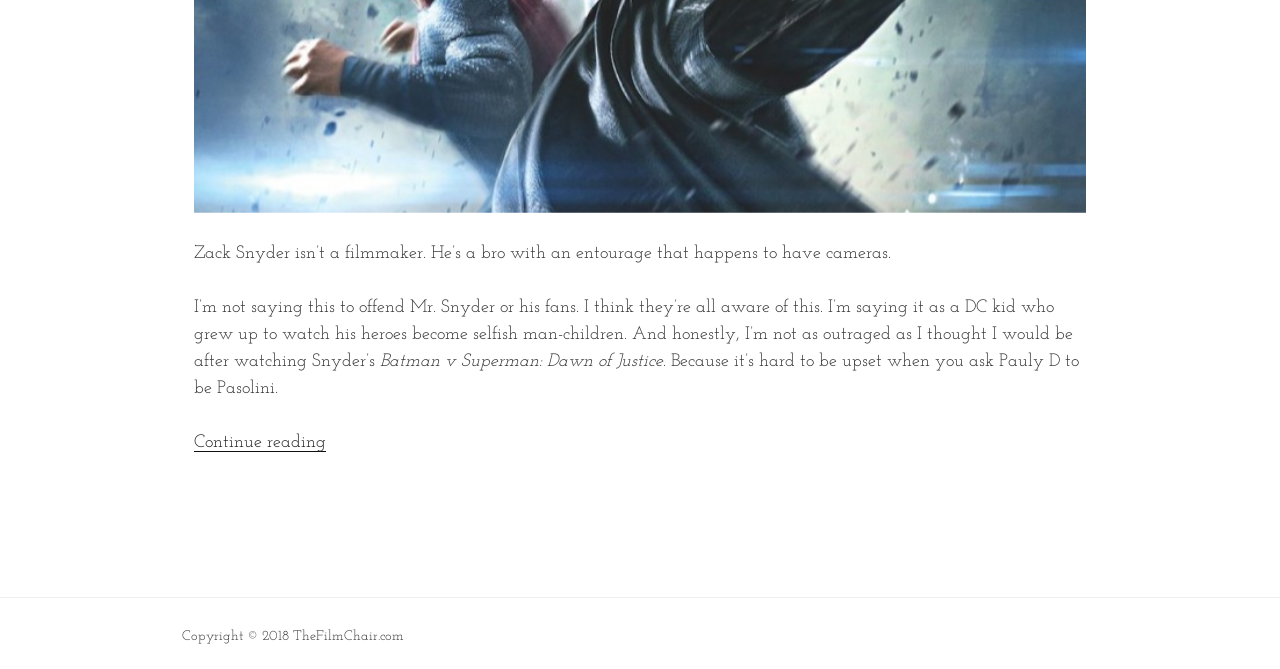Please determine the bounding box coordinates for the element with the description: "alt="batman-superman-dawn-justice"".

[0.152, 0.297, 0.848, 0.325]